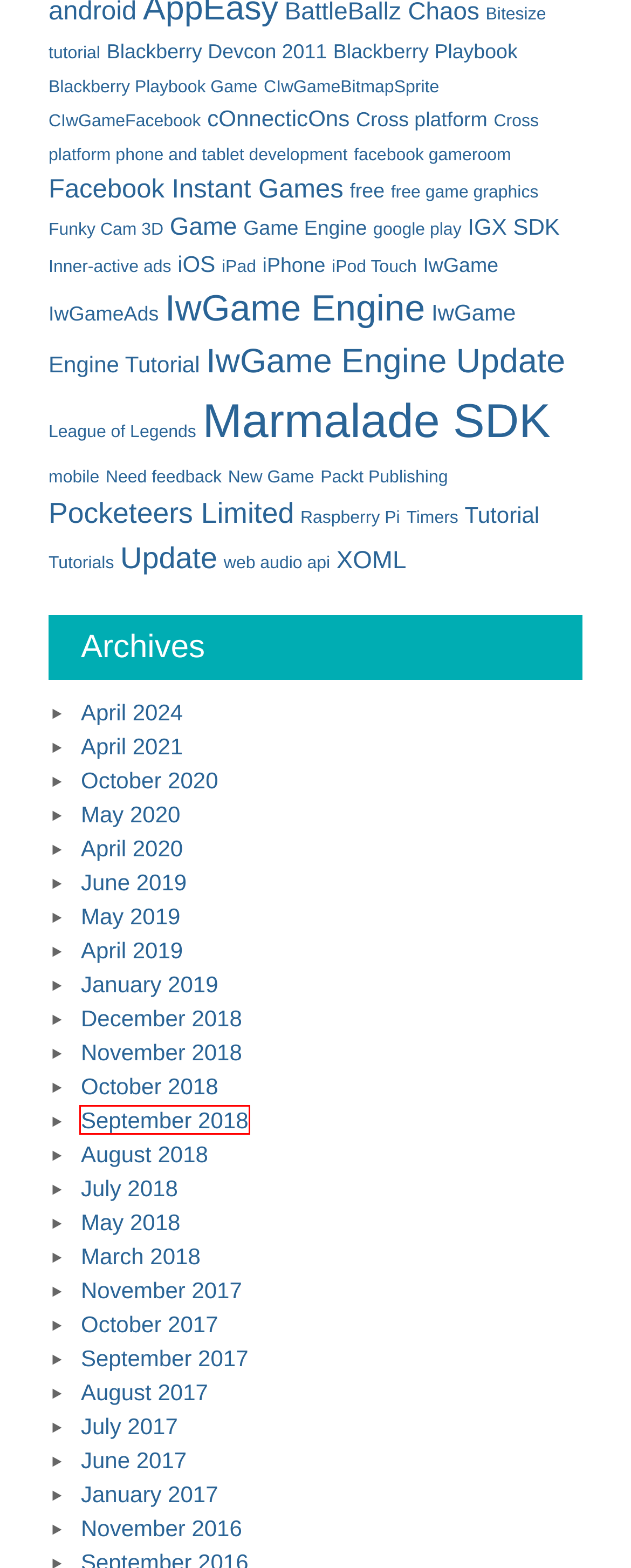Please examine the screenshot provided, which contains a red bounding box around a UI element. Select the webpage description that most accurately describes the new page displayed after clicking the highlighted element. Here are the candidates:
A. September 2018 – DrMop
B. October 2020 – DrMop
C. Bitesize tutorial – DrMop
D. Timers – DrMop
E. November 2016 – DrMop
F. CIwGameFacebook – DrMop
G. April 2024 – DrMop
H. Game Engine – DrMop

A